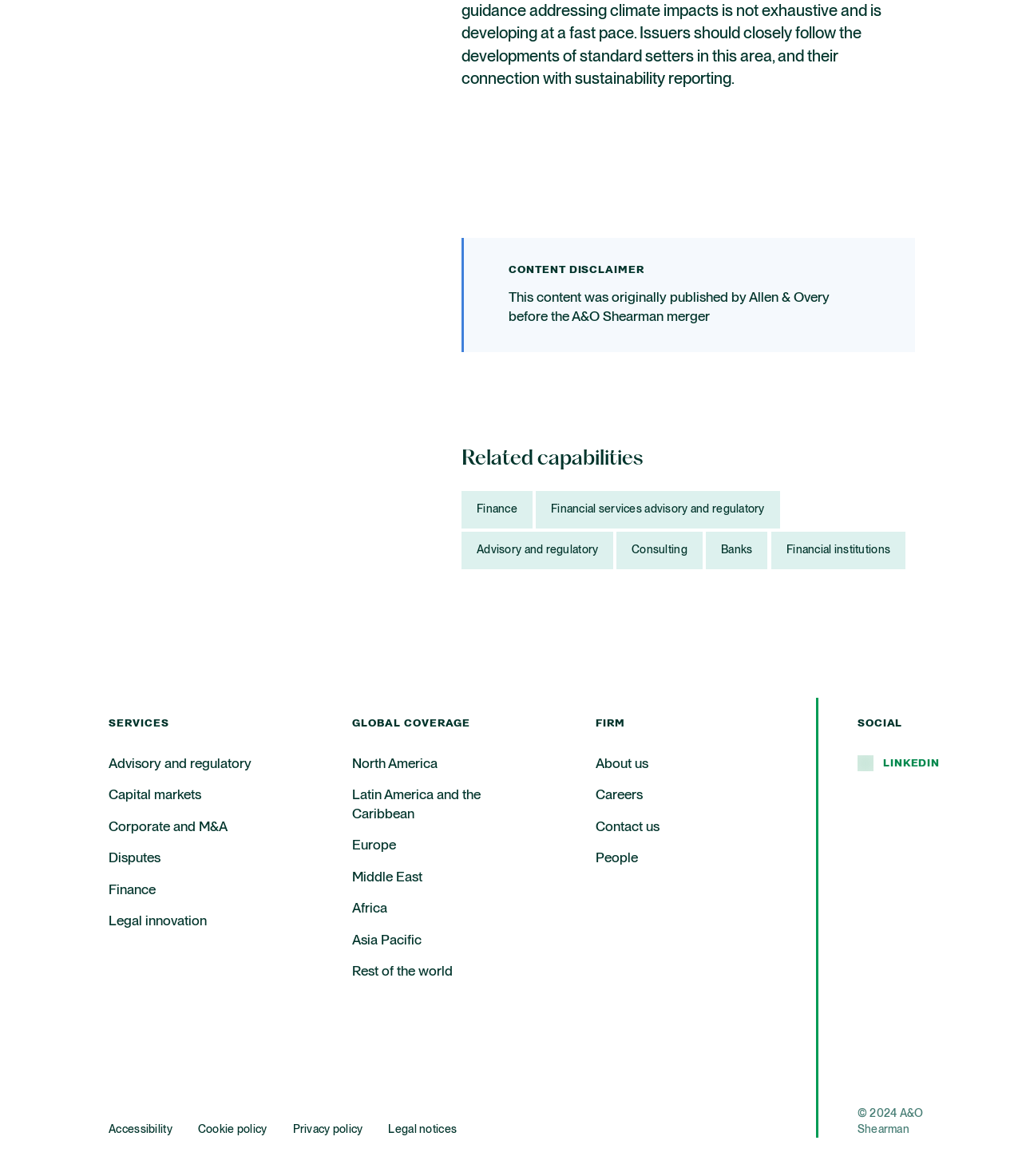Could you highlight the region that needs to be clicked to execute the instruction: "Follow on Linkedin"?

[0.864, 0.643, 0.978, 0.654]